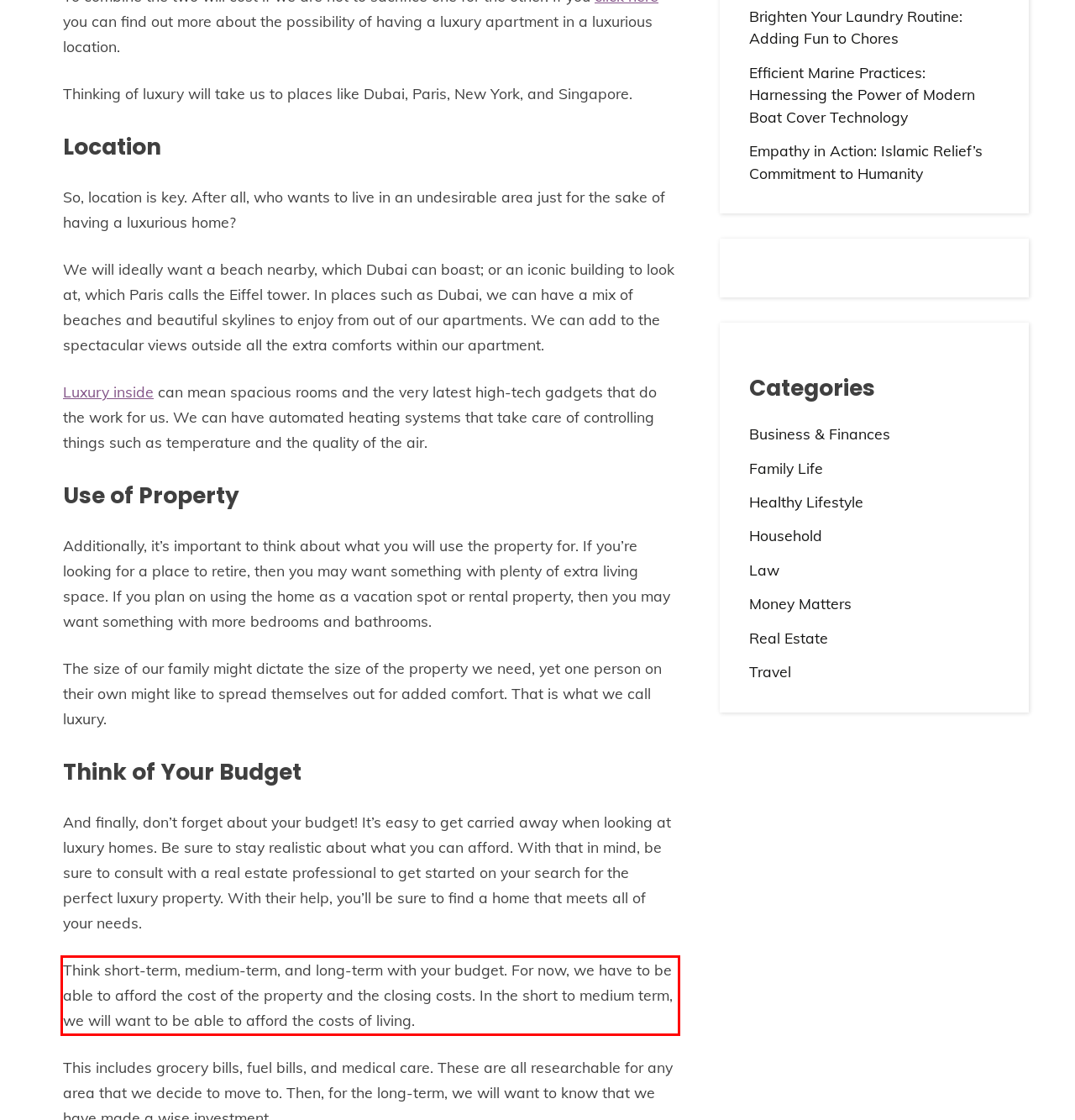Given a screenshot of a webpage containing a red rectangle bounding box, extract and provide the text content found within the red bounding box.

Think short-term, medium-term, and long-term with your budget. For now, we have to be able to afford the cost of the property and the closing costs. In the short to medium term, we will want to be able to afford the costs of living.